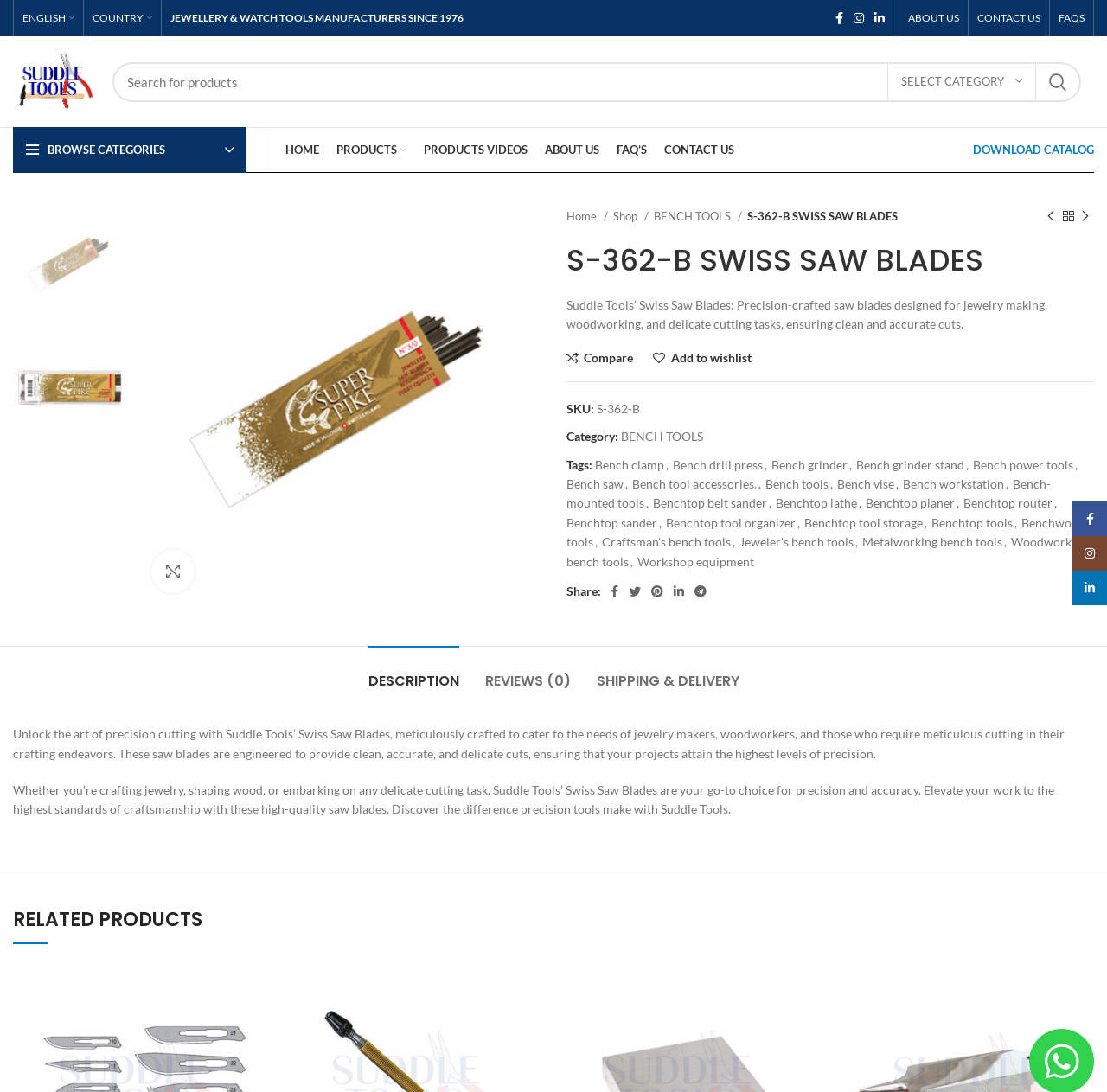What is the category of the product?
Please provide a single word or phrase as your answer based on the image.

BENCH TOOLS